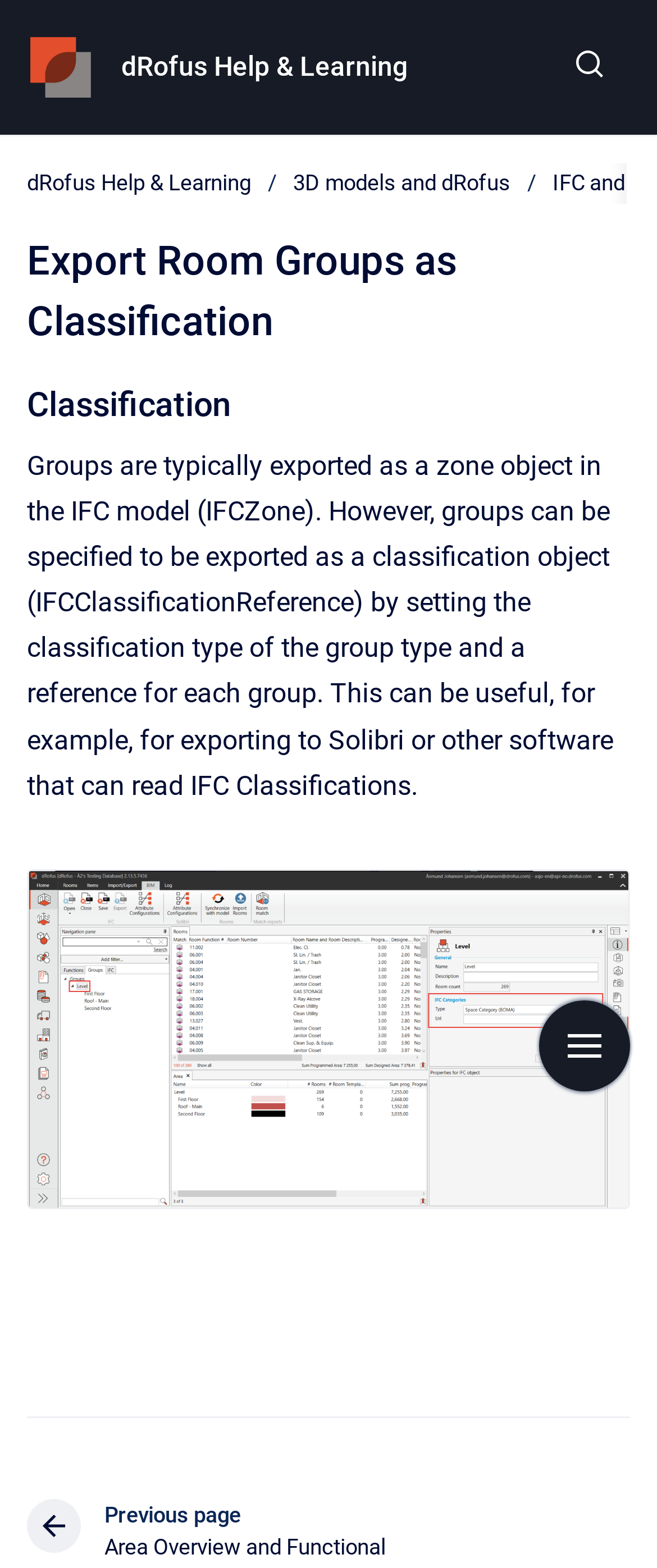How many links are present in the breadcrumb navigation?
Answer the question with a single word or phrase derived from the image.

2